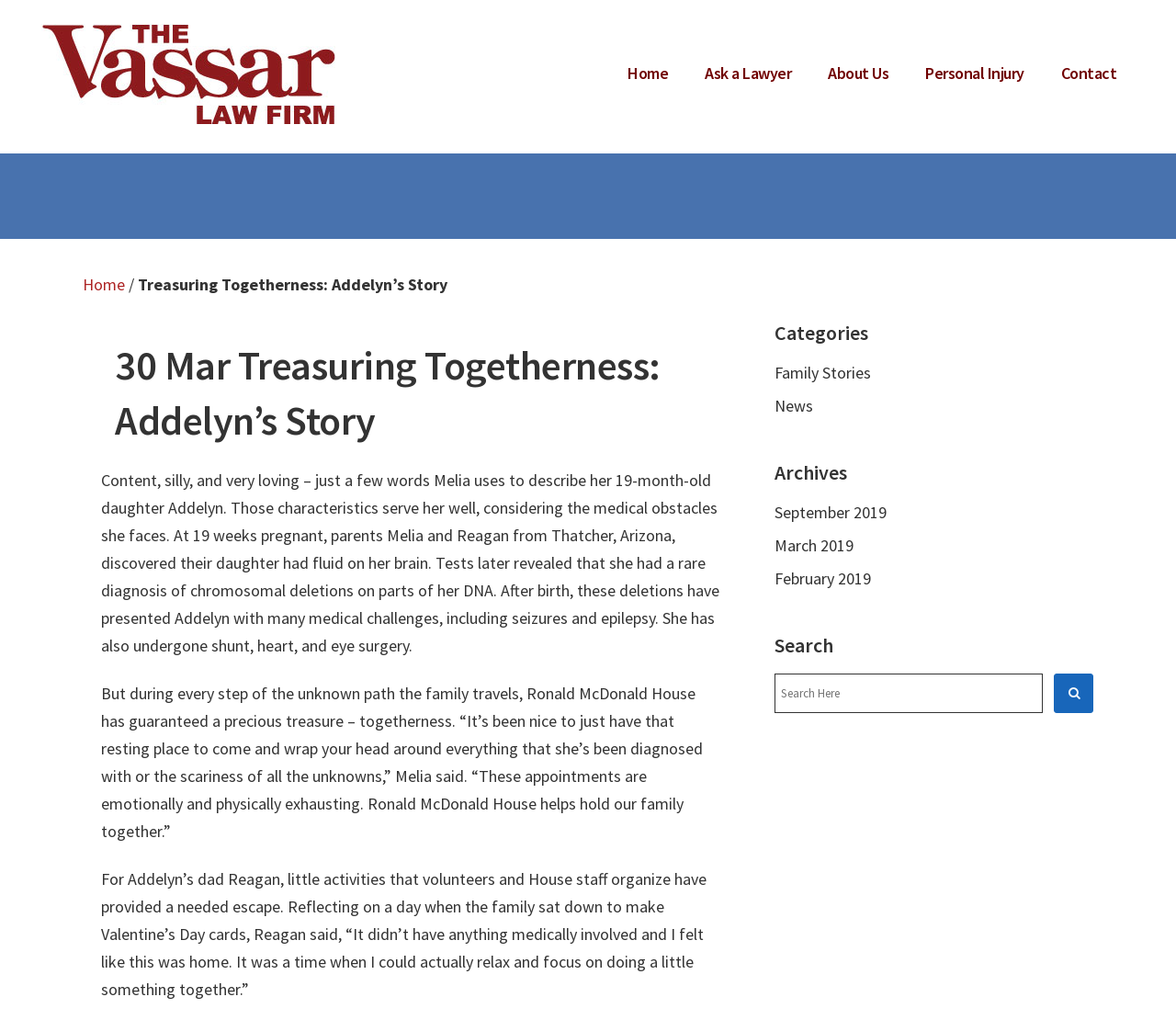Predict the bounding box coordinates of the area that should be clicked to accomplish the following instruction: "Click the 'Home' link". The bounding box coordinates should consist of four float numbers between 0 and 1, i.e., [left, top, right, bottom].

[0.518, 0.0, 0.584, 0.143]